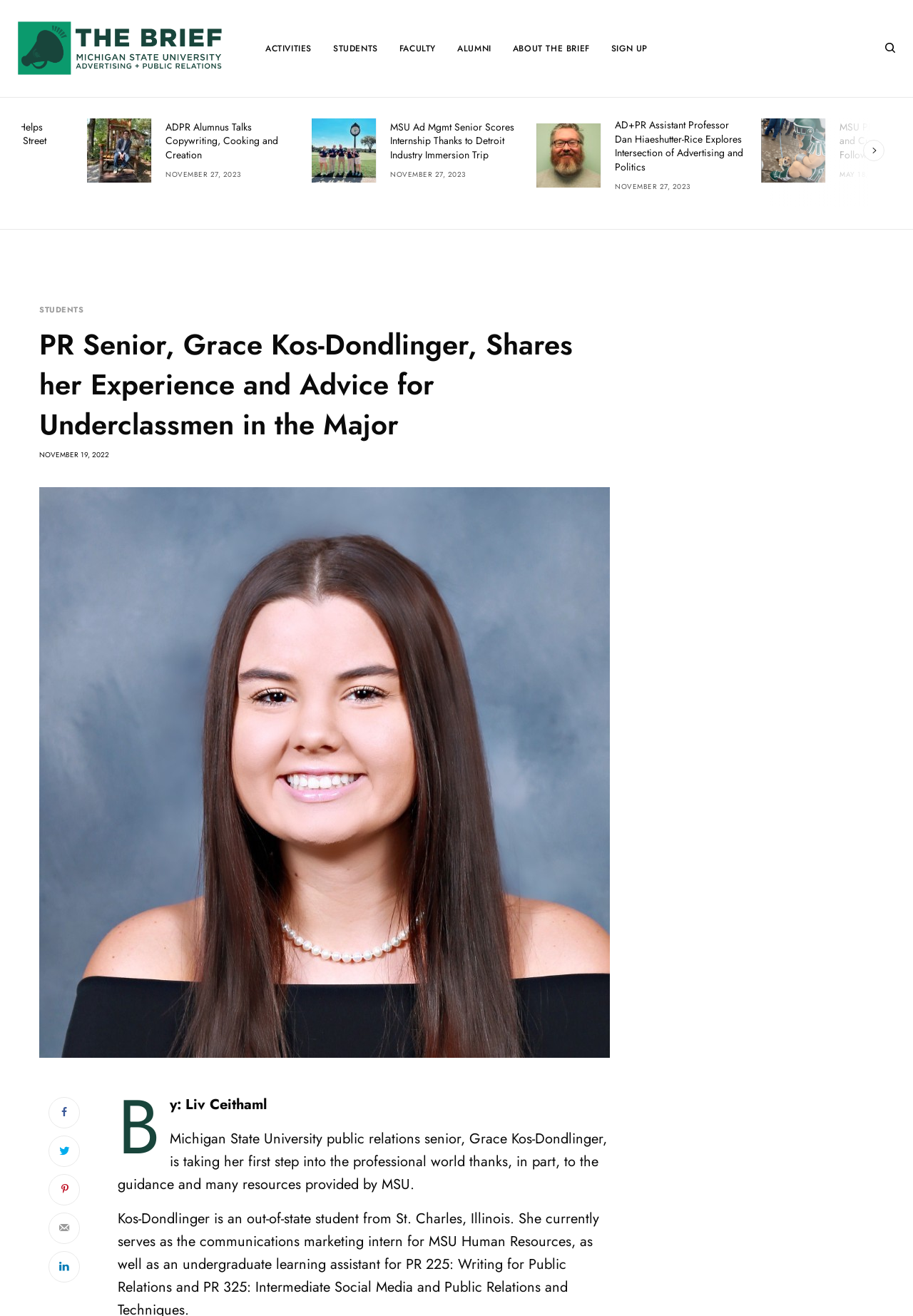How many links are there in the webpage?
From the image, respond using a single word or phrase.

13